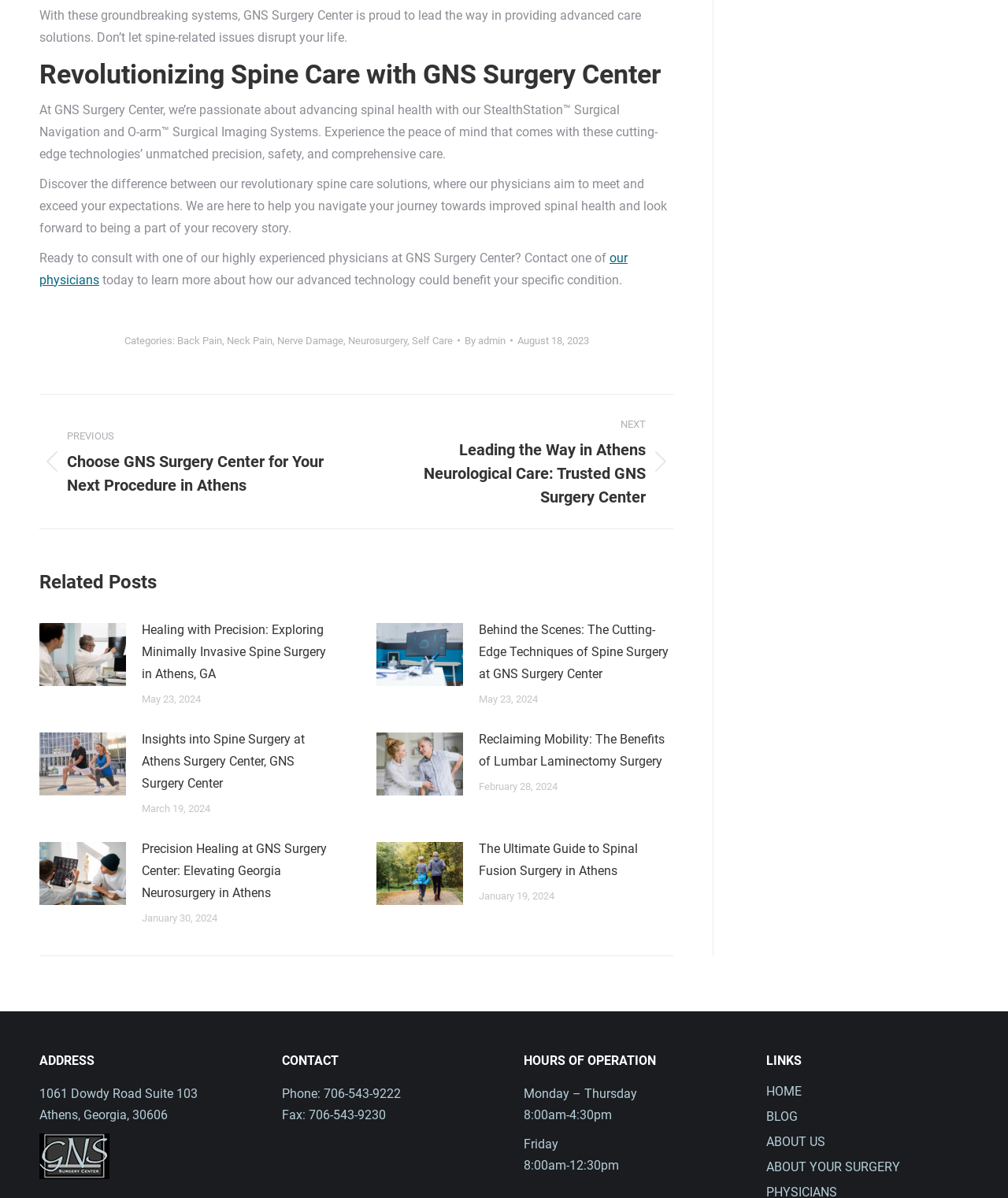Pinpoint the bounding box coordinates for the area that should be clicked to perform the following instruction: "View the previous post".

[0.039, 0.345, 0.33, 0.424]